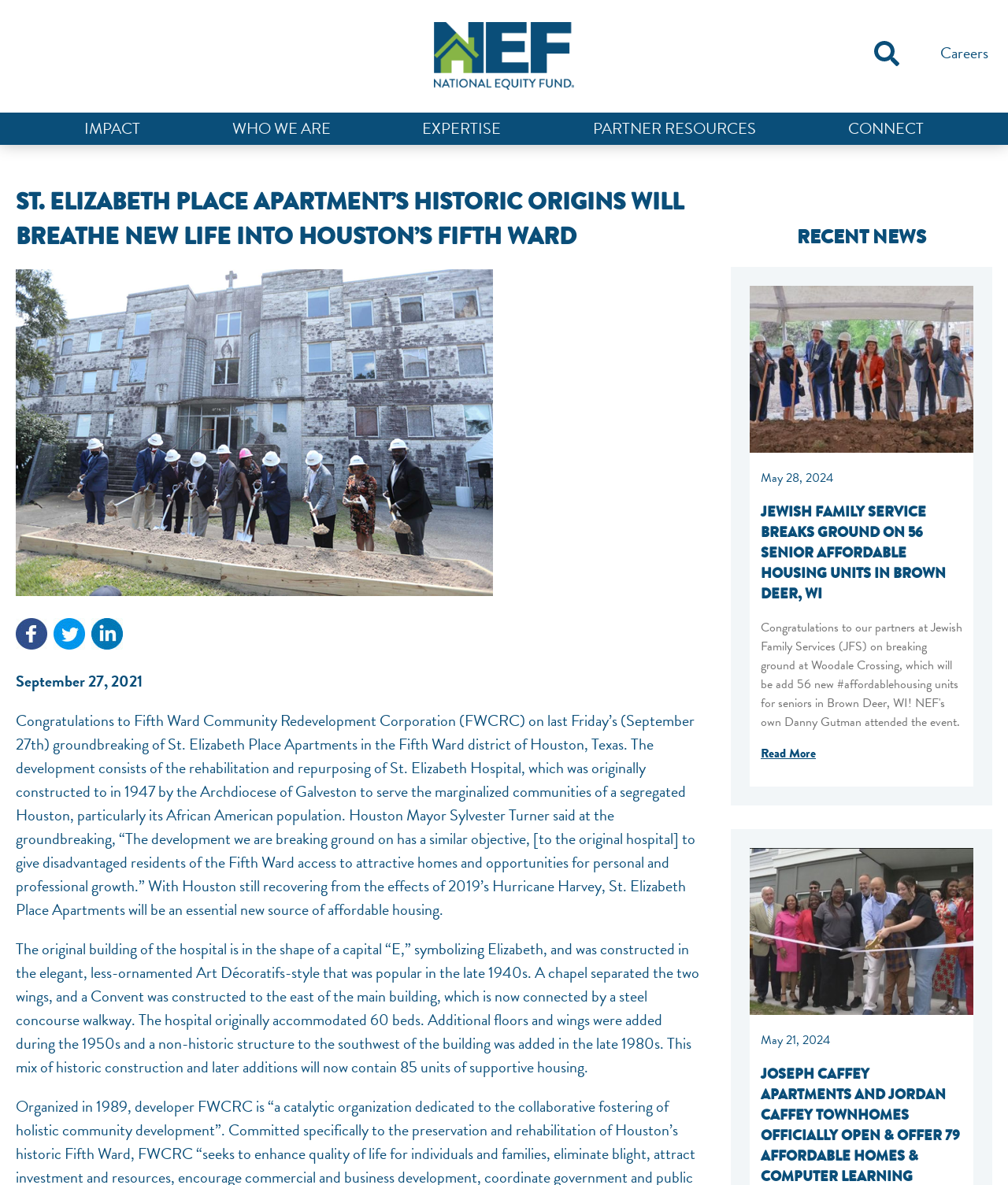Can you pinpoint the bounding box coordinates for the clickable element required for this instruction: "Read 'A Mini Guide on Uber Car Accident Settlements, Claims, and Insurance in 2023'"? The coordinates should be four float numbers between 0 and 1, i.e., [left, top, right, bottom].

None